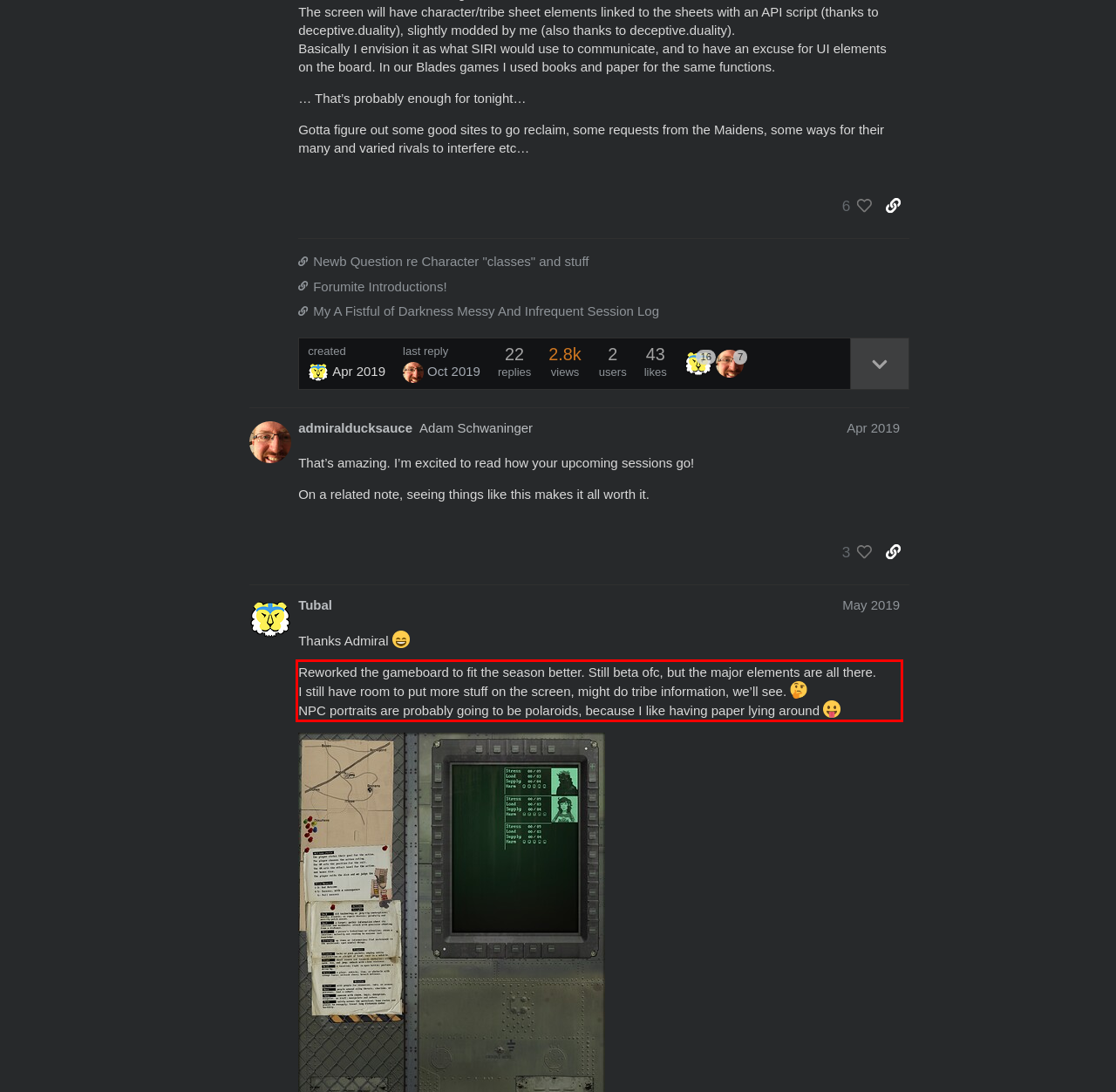Analyze the webpage screenshot and use OCR to recognize the text content in the red bounding box.

Reworked the gameboard to fit the season better. Still beta ofc, but the major elements are all there. I still have room to put more stuff on the screen, might do tribe information, we’ll see. NPC portraits are probably going to be polaroids, because I like having paper lying around